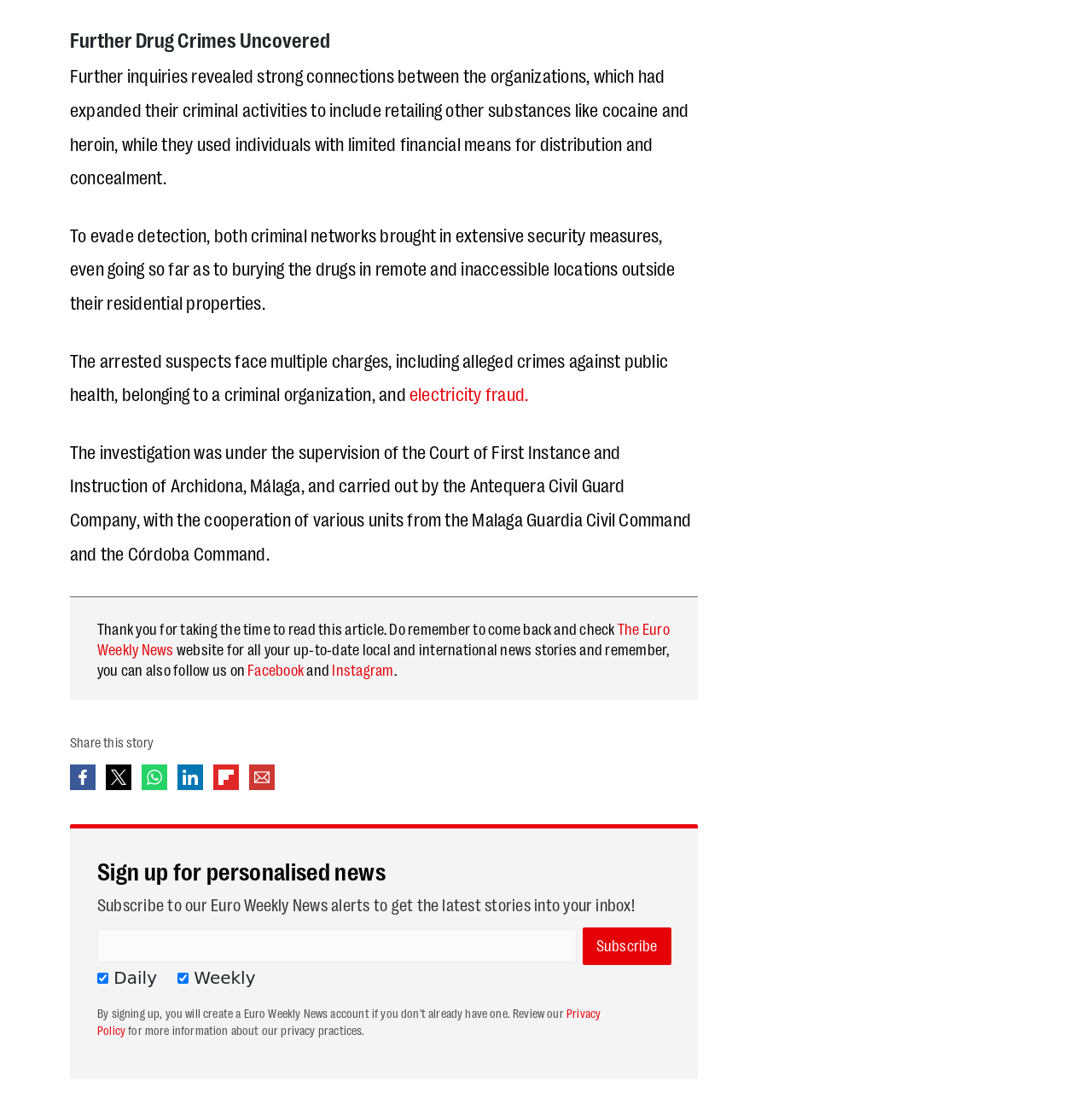Please identify the bounding box coordinates of the element's region that I should click in order to complete the following instruction: "View cafe menu". The bounding box coordinates consist of four float numbers between 0 and 1, i.e., [left, top, right, bottom].

None